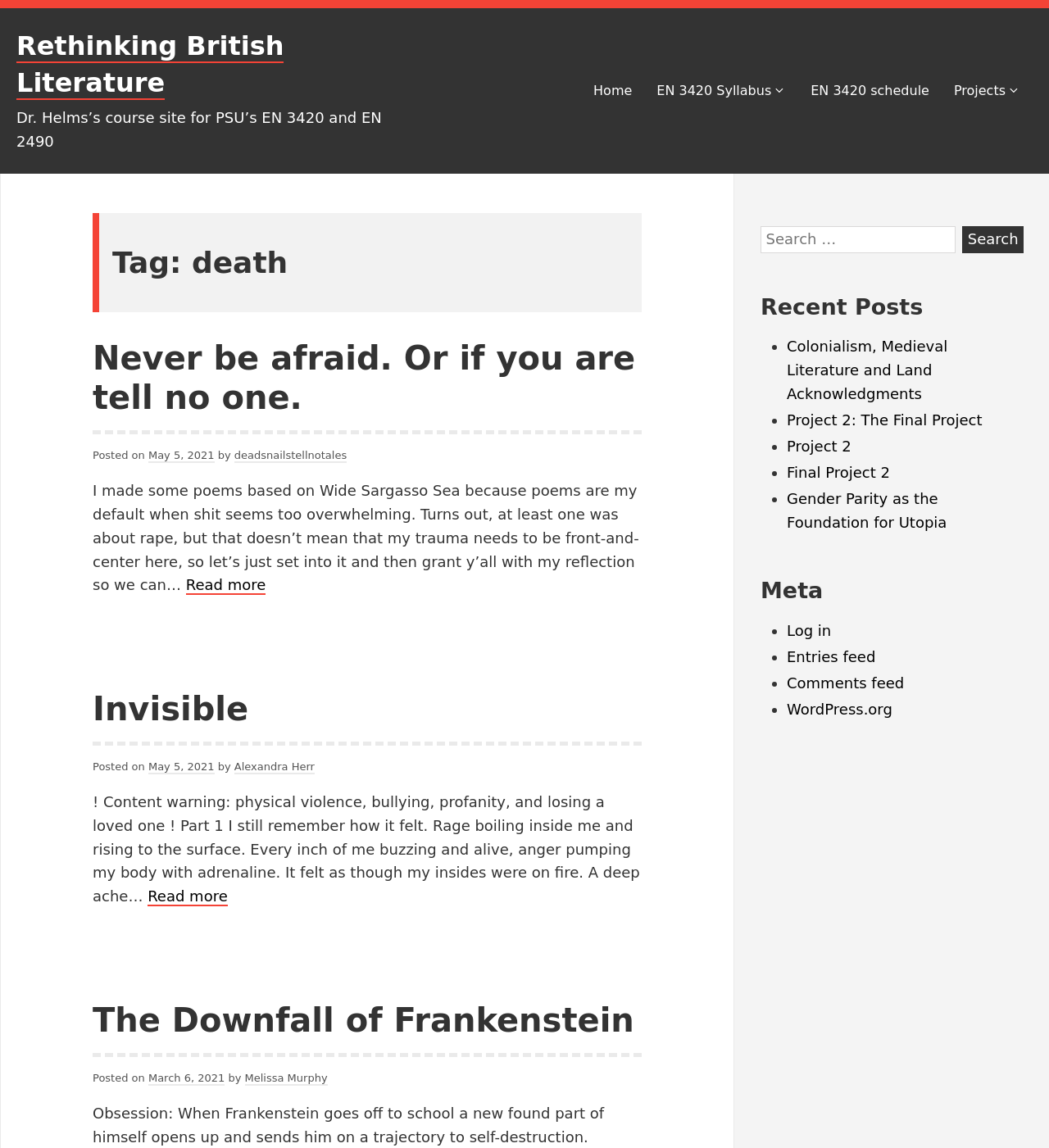Kindly determine the bounding box coordinates of the area that needs to be clicked to fulfill this instruction: "View the 'EN 3420 Syllabus'".

[0.614, 0.059, 0.761, 0.099]